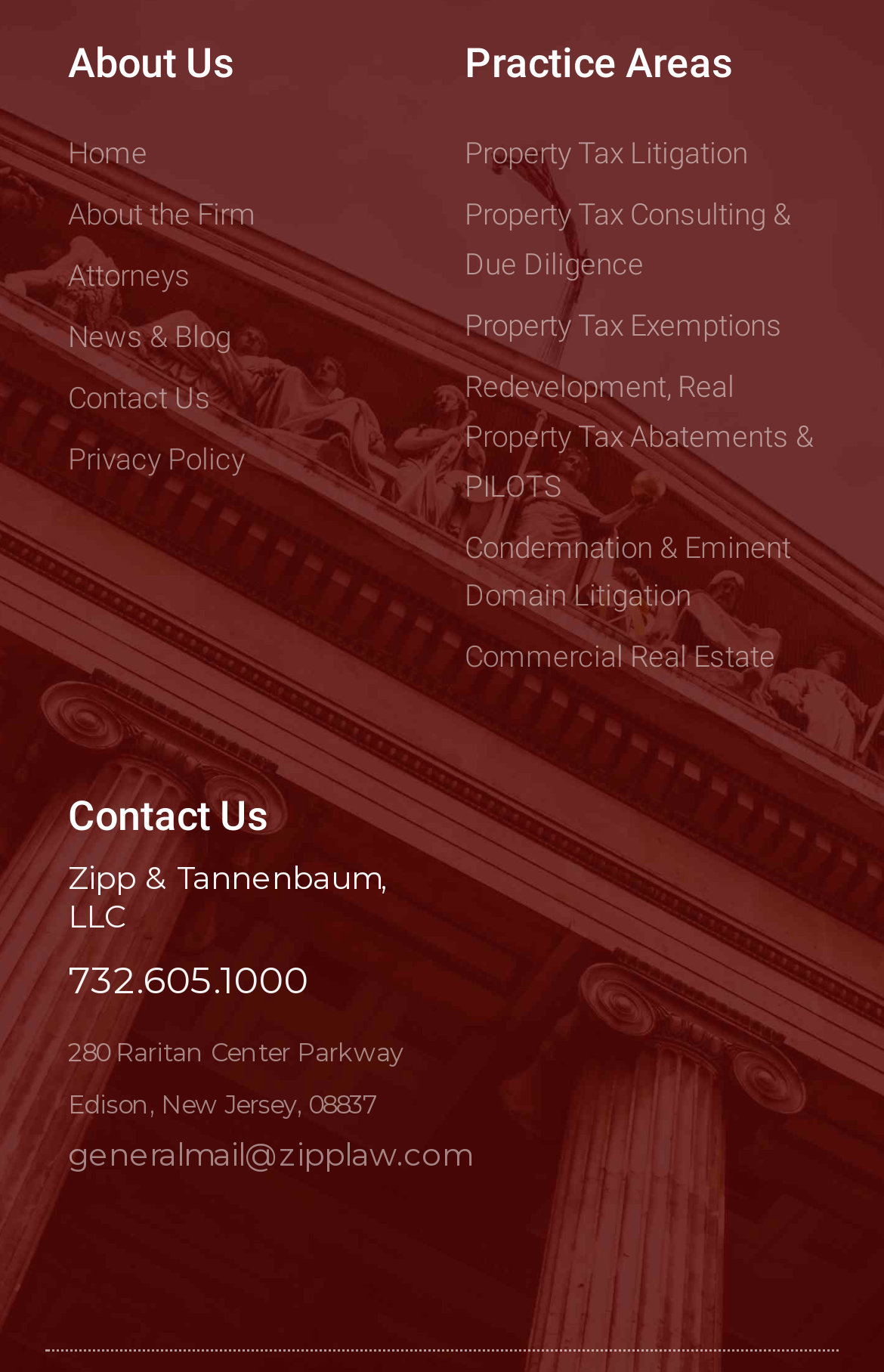Determine the bounding box coordinates for the area that should be clicked to carry out the following instruction: "contact us".

[0.077, 0.577, 0.303, 0.612]